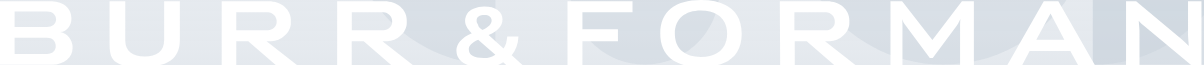What is emphasized by the logo's visibility?
Provide a fully detailed and comprehensive answer to the question.

The caption states that the logo's visibility in this section of the webpage emphasizes the firm's presence and approachability in the legal community, suggesting that the firm is committed to being accessible and engaged with its clients.